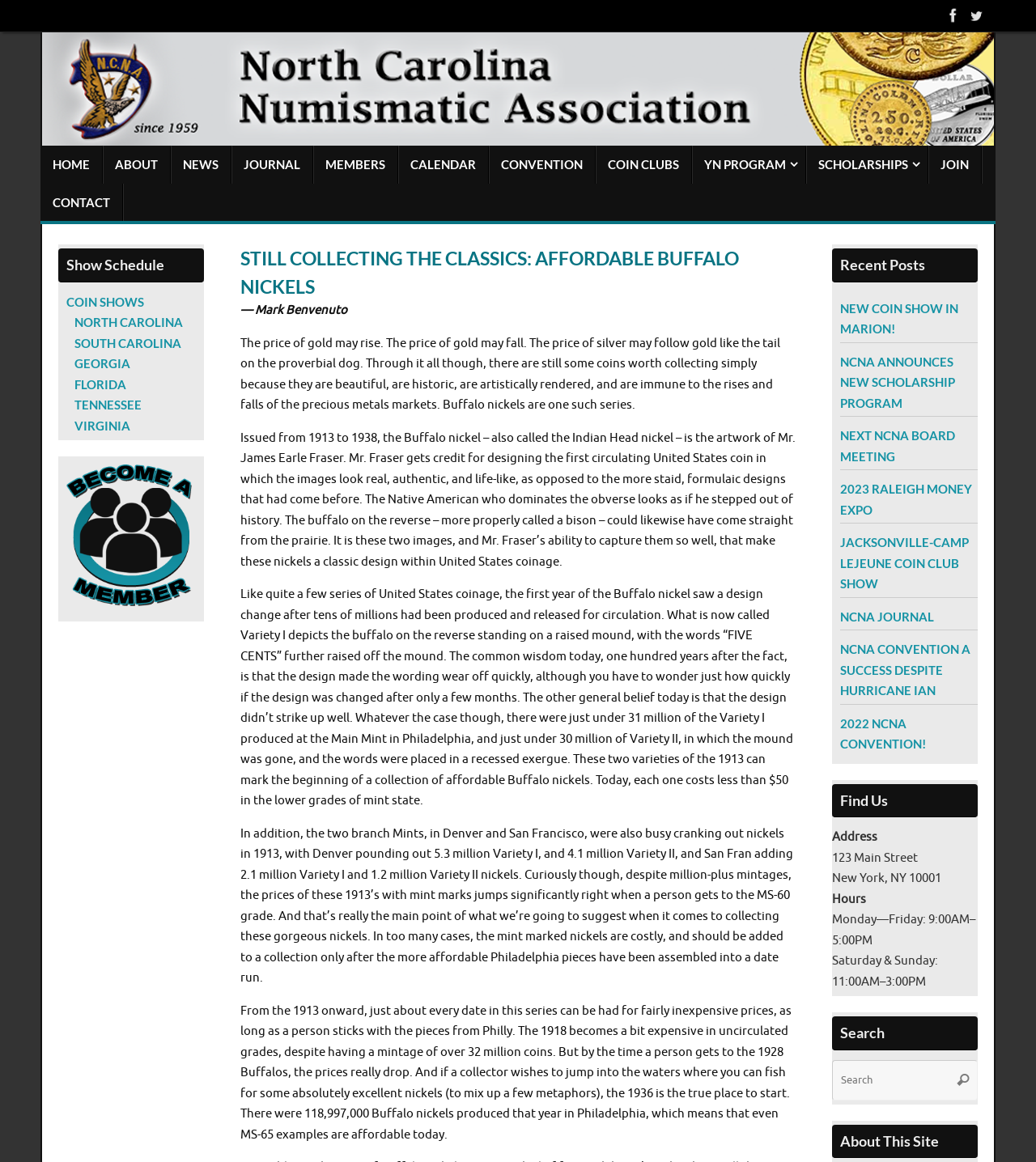Give a one-word or short phrase answer to the question: 
What is the name of the designer of the Buffalo nickel?

James Earle Fraser